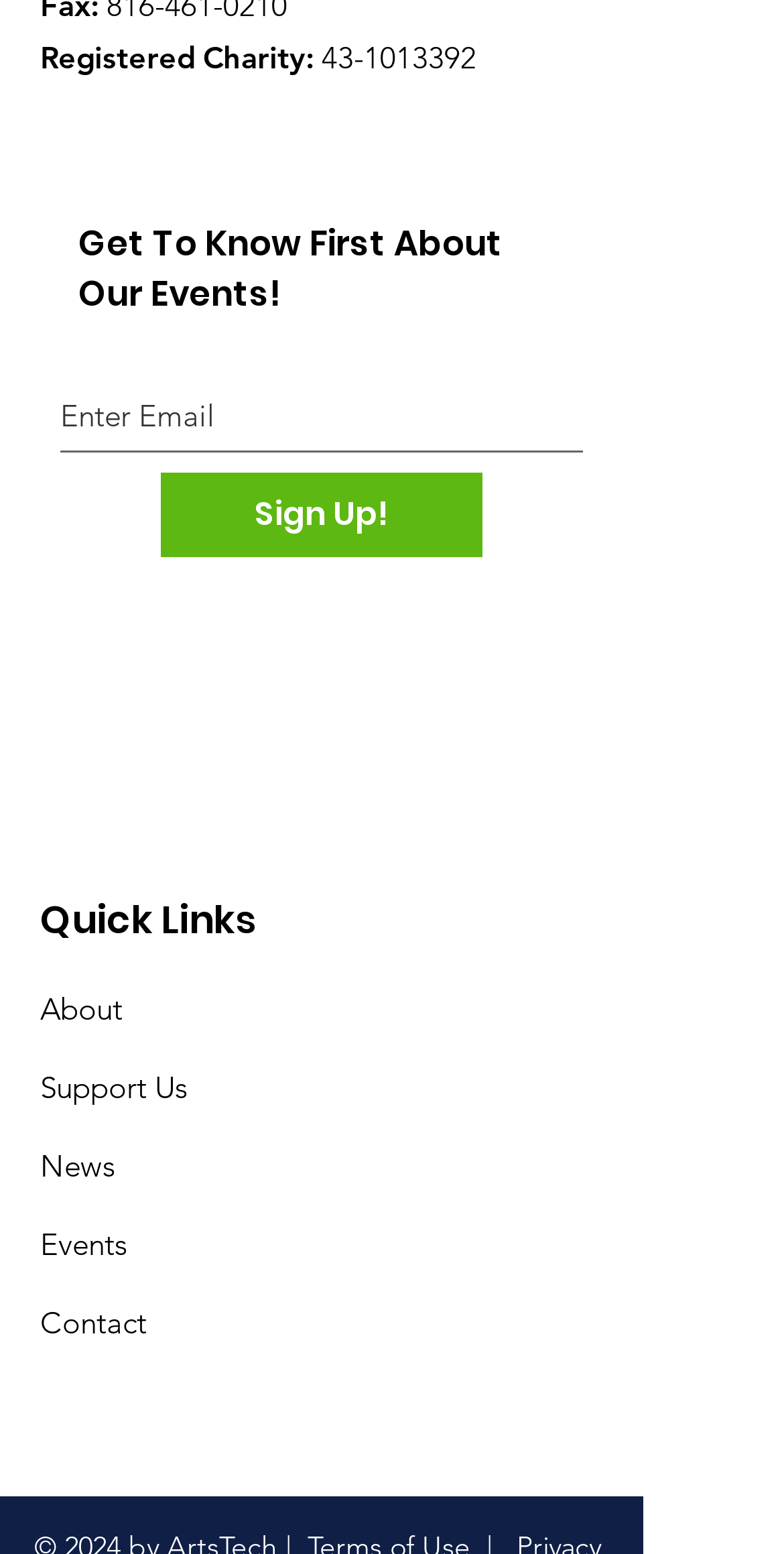What is the purpose of the textbox?
Give a single word or phrase answer based on the content of the image.

Enter Email